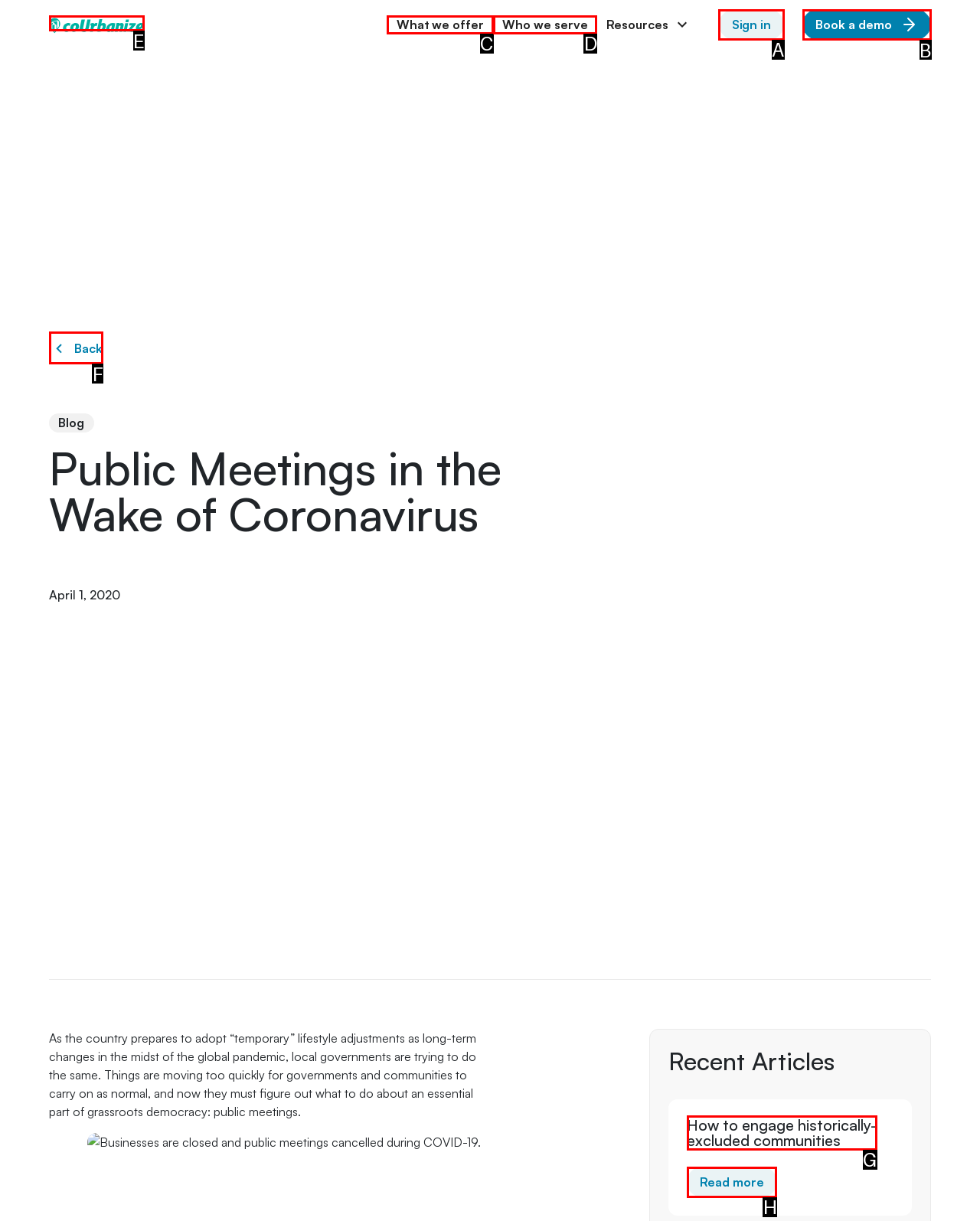Identify the correct UI element to click for this instruction: Book a demo
Respond with the appropriate option's letter from the provided choices directly.

B